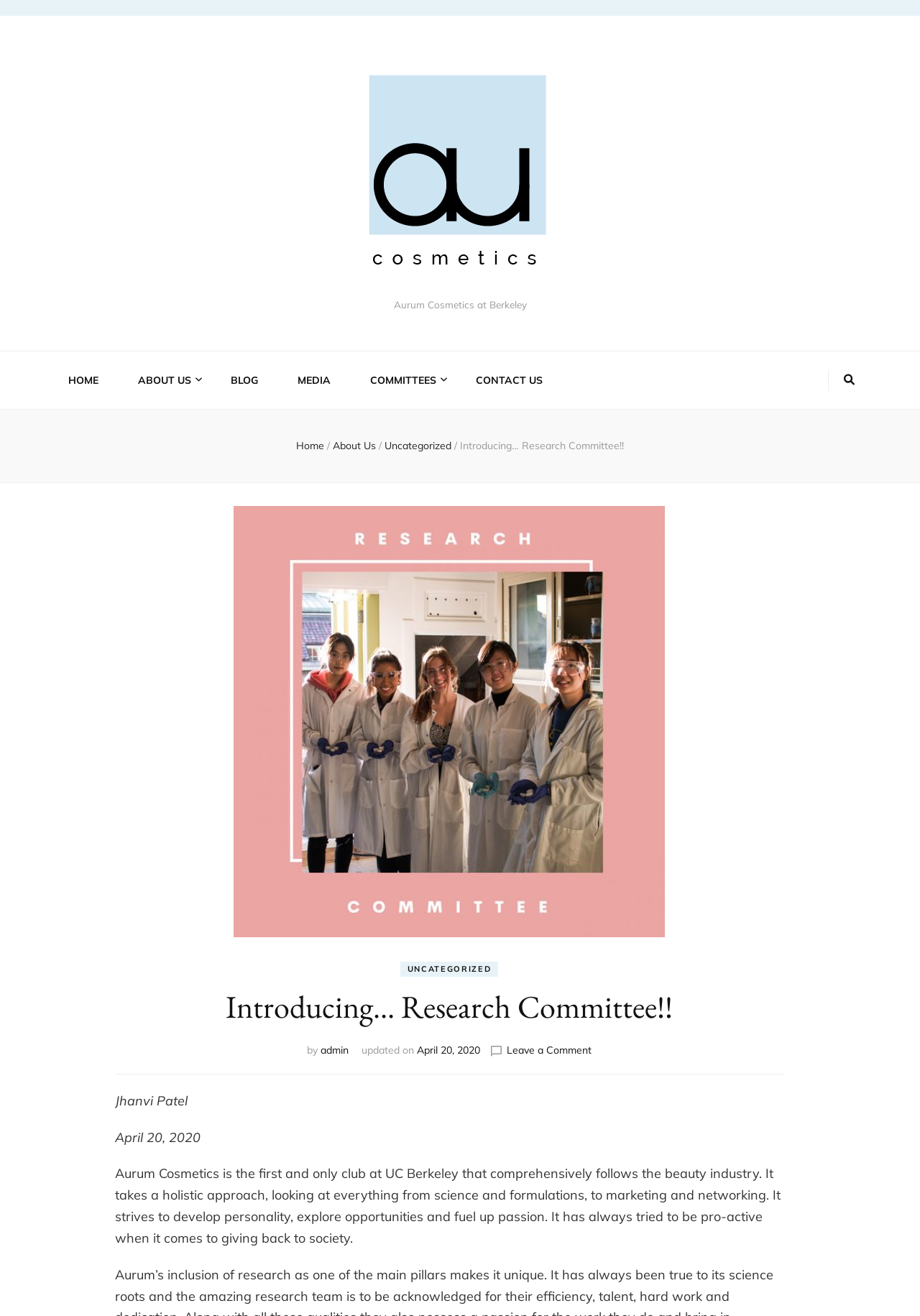What is the name of the person mentioned in the blog post?
Please use the image to provide a one-word or short phrase answer.

Jhanvi Patel